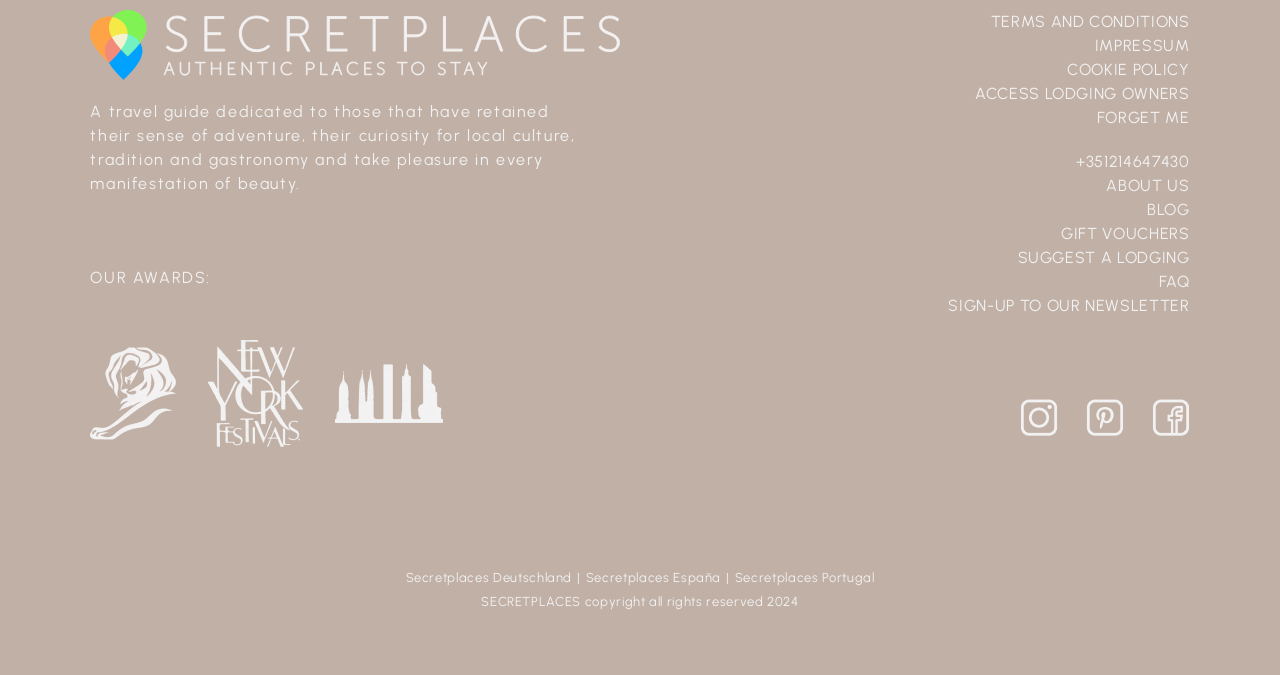Please specify the bounding box coordinates of the area that should be clicked to accomplish the following instruction: "Read the TERMS AND CONDITIONS". The coordinates should consist of four float numbers between 0 and 1, i.e., [left, top, right, bottom].

[0.774, 0.018, 0.929, 0.046]